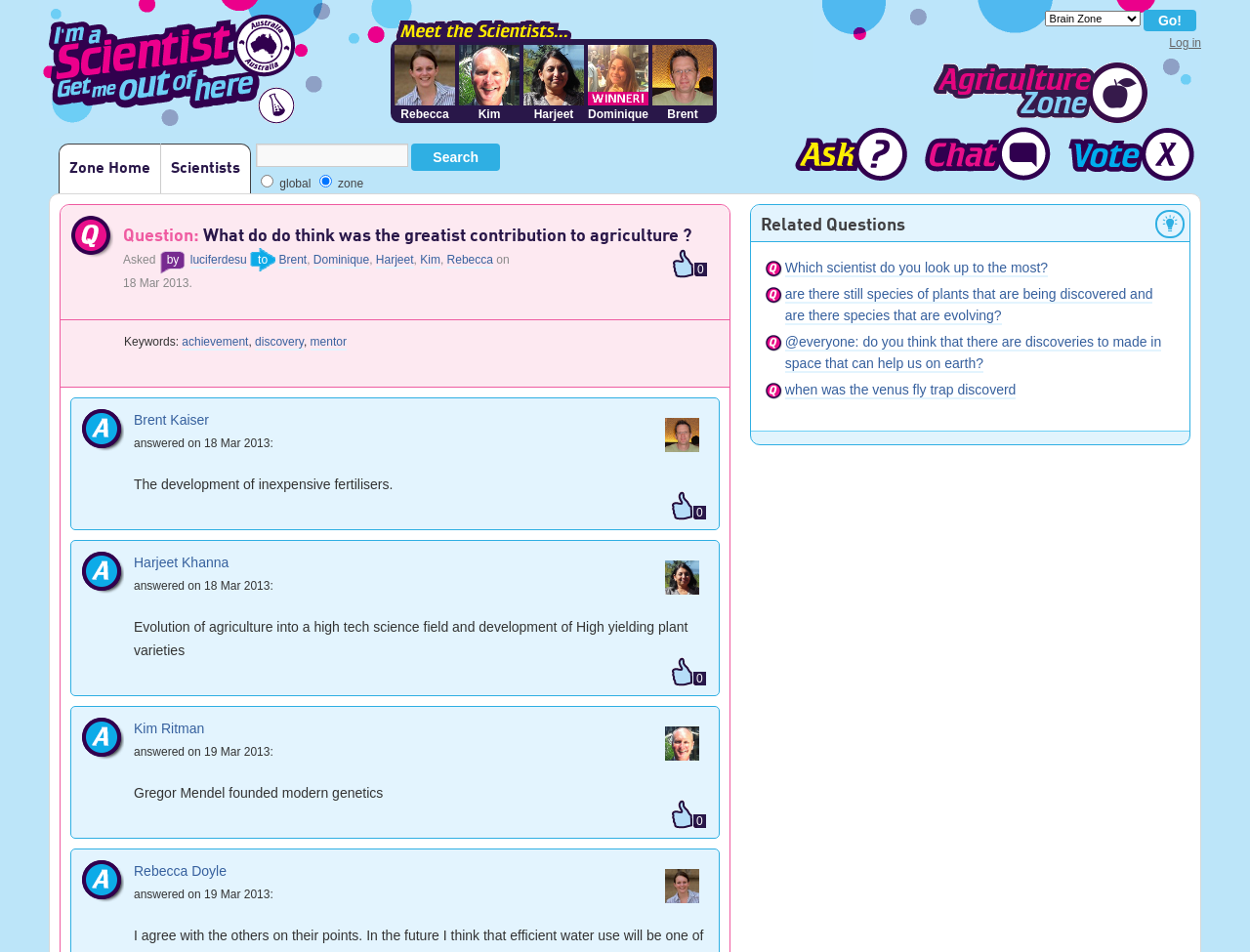Construct a comprehensive caption that outlines the webpage's structure and content.

This webpage is about a question and answer forum, specifically focused on agriculture. At the top, there is a logo of "I'm a Scientist, Get me out of Here! Australia" and a heading that reads "What do do think was the greatist contribution to agriculture? – Agriculture Zone". 

Below the heading, there are five images of scientists, each with a link to their profile. These images are aligned horizontally and take up about half of the screen width. 

On the right side of the page, there is a search bar with a combobox and a "Go!" button. Above the search bar, there are links to "Log in" and "Agriculture Zone". 

The main content of the page is a question and its corresponding answers. The question is "What do do think was the greatist contribution to agriculture?" and it is asked by "luciferdesu" to a group of scientists, including Brent, Dominique, Harjeet, Kim, and Rebecca. 

Each answer is displayed in a separate section, with the scientist's photo, name, and answer. The answers are from Brent, Harjeet, Kim, and Rebecca, and they discuss various contributions to agriculture, such as the development of inexpensive fertilizers, the evolution of agriculture into a high-tech science field, and the founding of modern genetics. 

Below the answers, there is a section of related questions, with links to other questions that have similar words to the current question. These questions include "Which scientist do you look up to the most?", "are there still species of plants that are being discovered and are there species that are evolving?", and "when was the venus fly trap discovered".